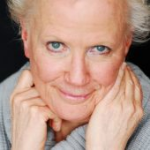Use a single word or phrase to answer the question: What is Tulis McCall emphasizing in theatre discussions?

High-quality productions